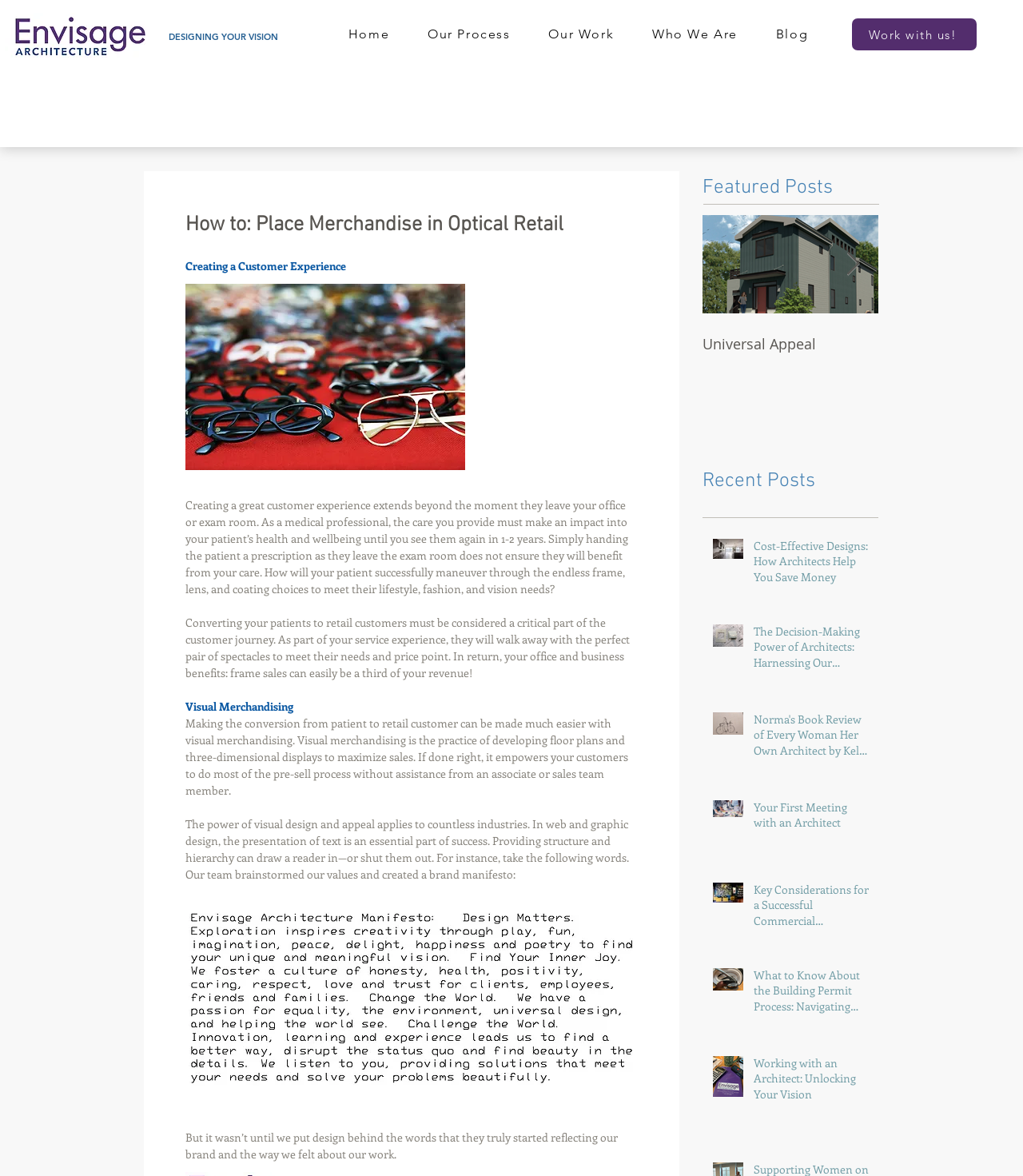Identify the bounding box coordinates of the area you need to click to perform the following instruction: "Read the 'Benefits of Searching for Chrome Hearts Products On the web' article".

None